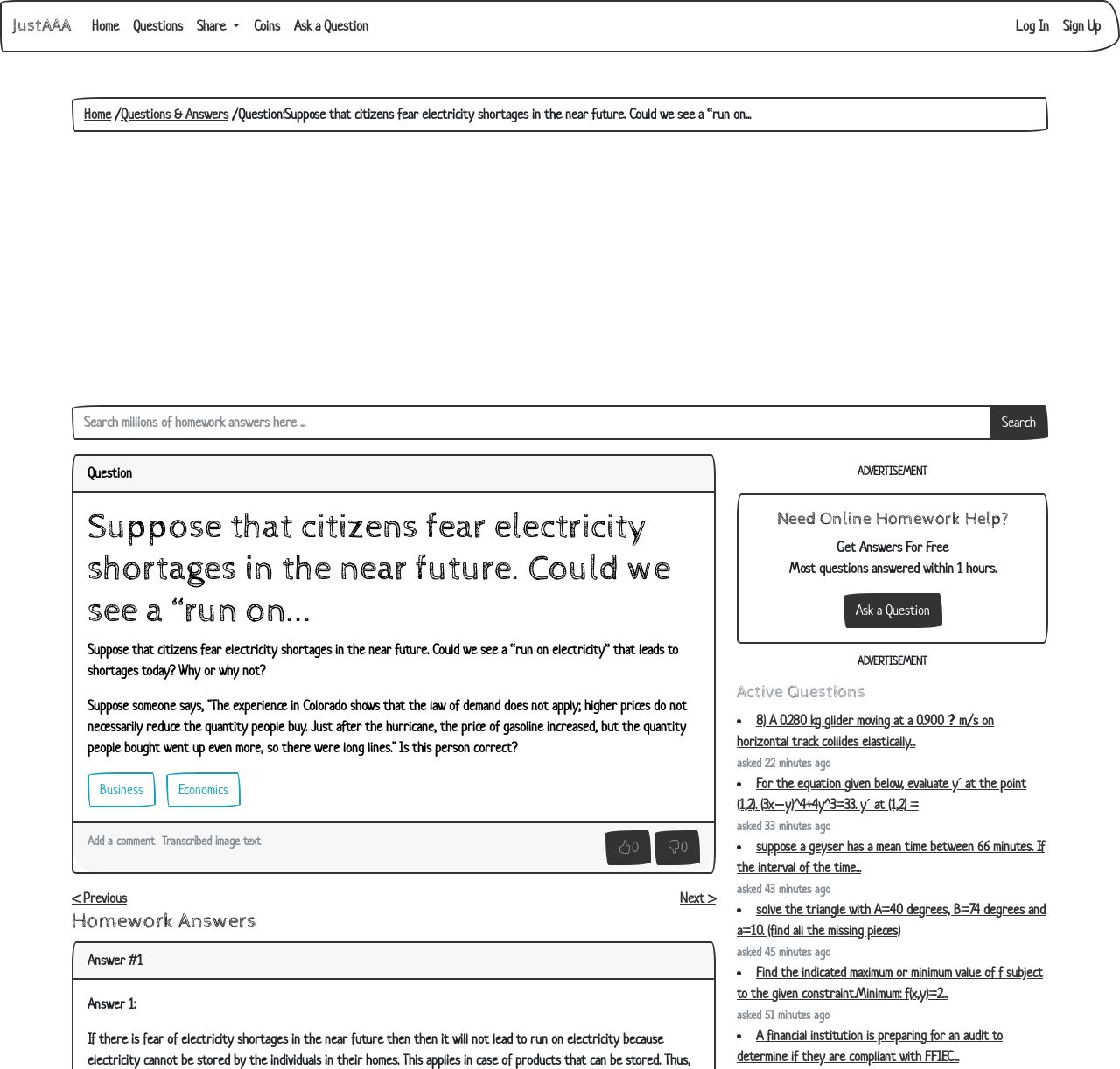What is the purpose of the 'Ask a Question' link on this webpage?
Look at the image and respond to the question as thoroughly as possible.

The 'Ask a Question' link is located in the top navigation bar and allows users to ask a new question by clicking on it. This link is provided to facilitate user engagement and encourage users to ask questions and seek answers on the webpage.